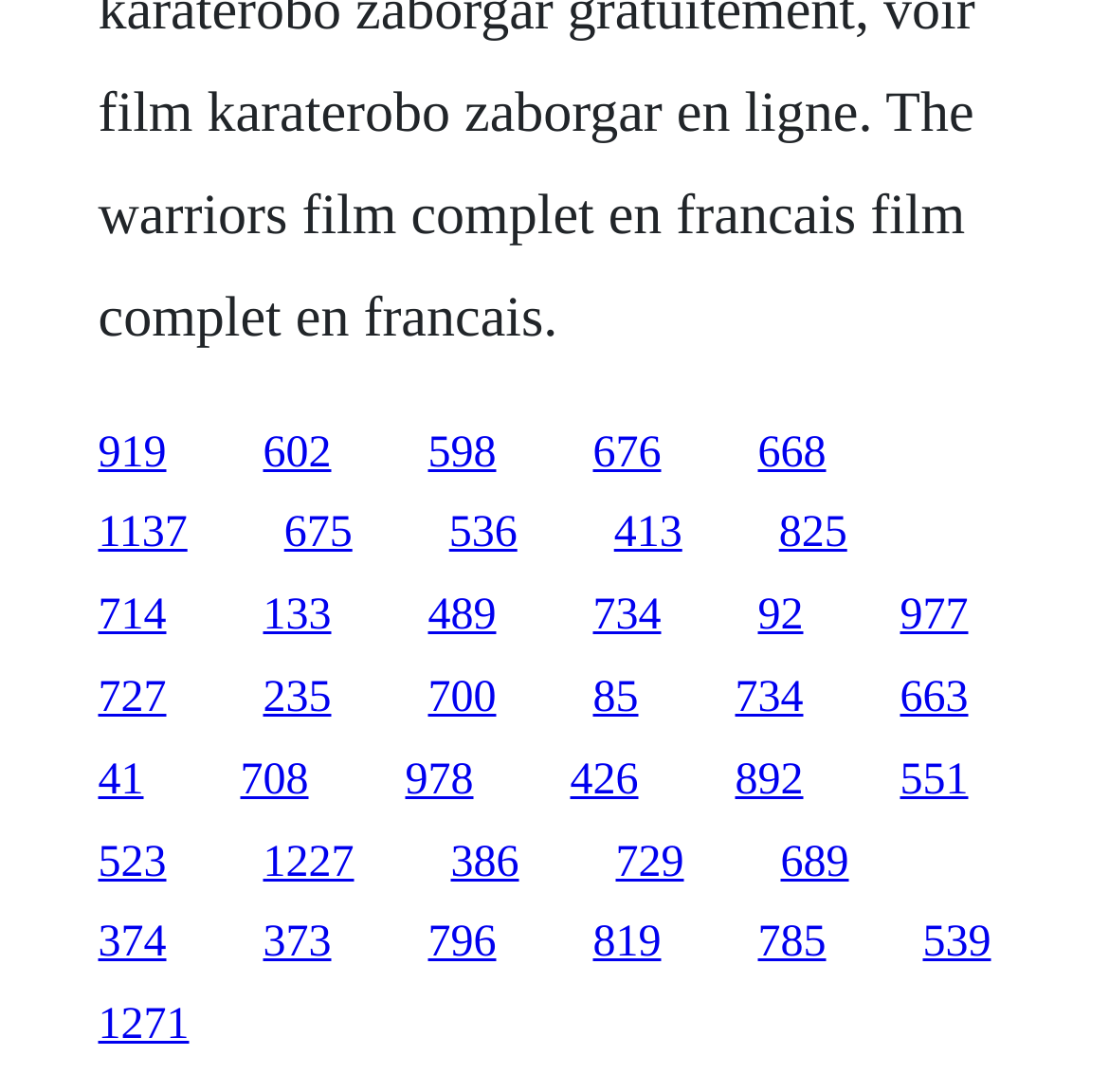Based on the element description 785, identify the bounding box of the UI element in the given webpage screenshot. The coordinates should be in the format (top-left x, top-left y, bottom-right x, bottom-right y) and must be between 0 and 1.

[0.683, 0.842, 0.745, 0.886]